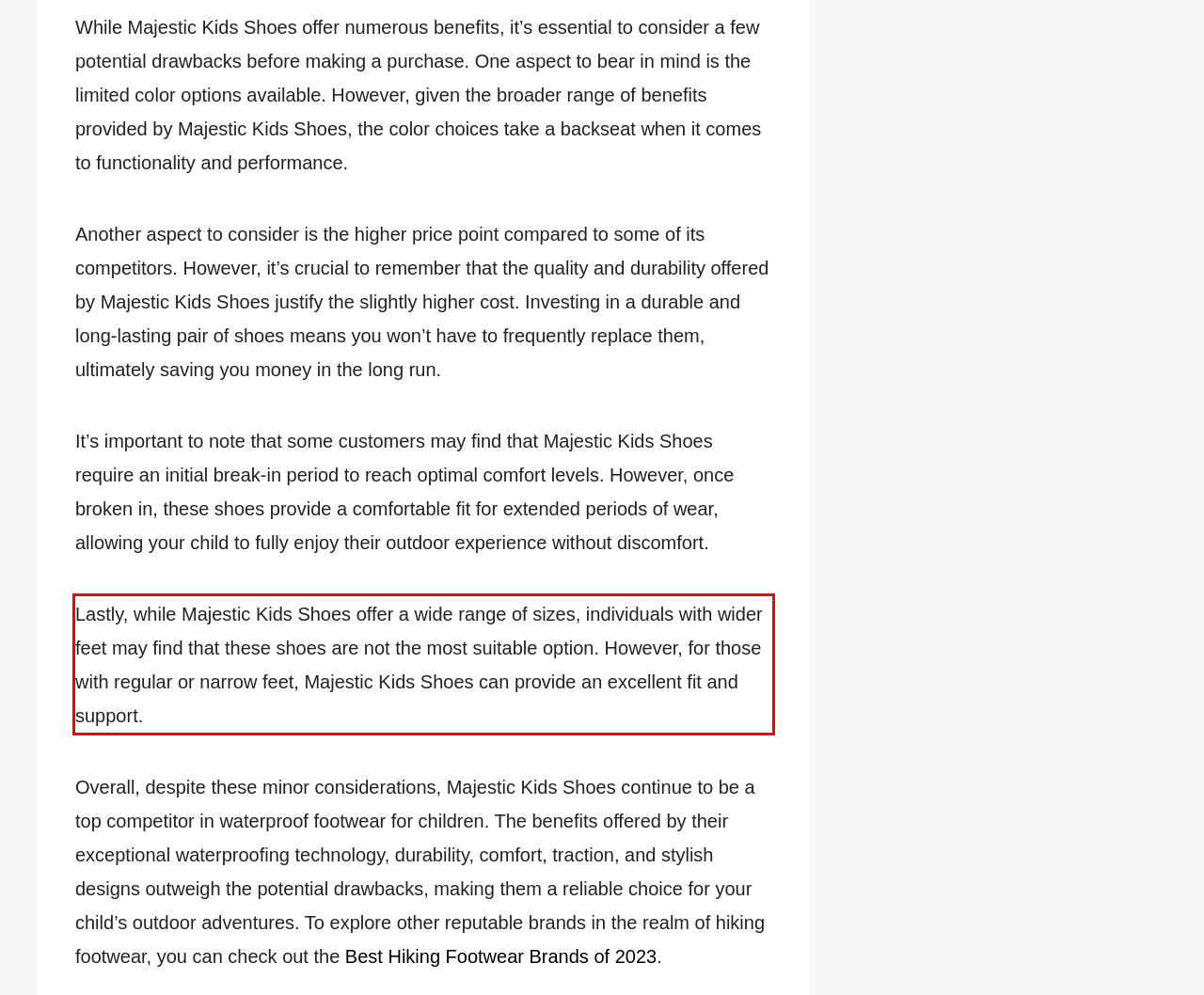Given a screenshot of a webpage with a red bounding box, extract the text content from the UI element inside the red bounding box.

Lastly, while Majestic Kids Shoes offer a wide range of sizes, individuals with wider feet may find that these shoes are not the most suitable option. However, for those with regular or narrow feet, Majestic Kids Shoes can provide an excellent fit and support.